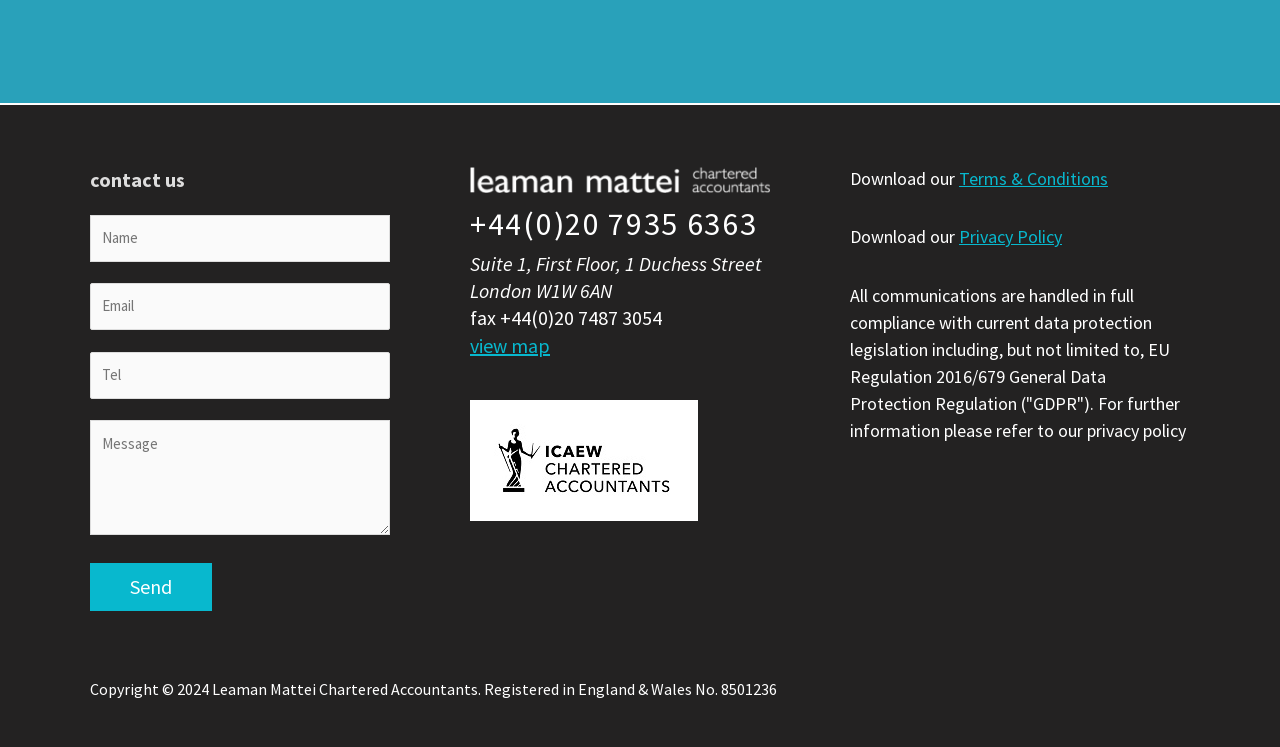Please specify the bounding box coordinates of the element that should be clicked to execute the given instruction: 'Explore the 'Shop' section'. Ensure the coordinates are four float numbers between 0 and 1, expressed as [left, top, right, bottom].

None